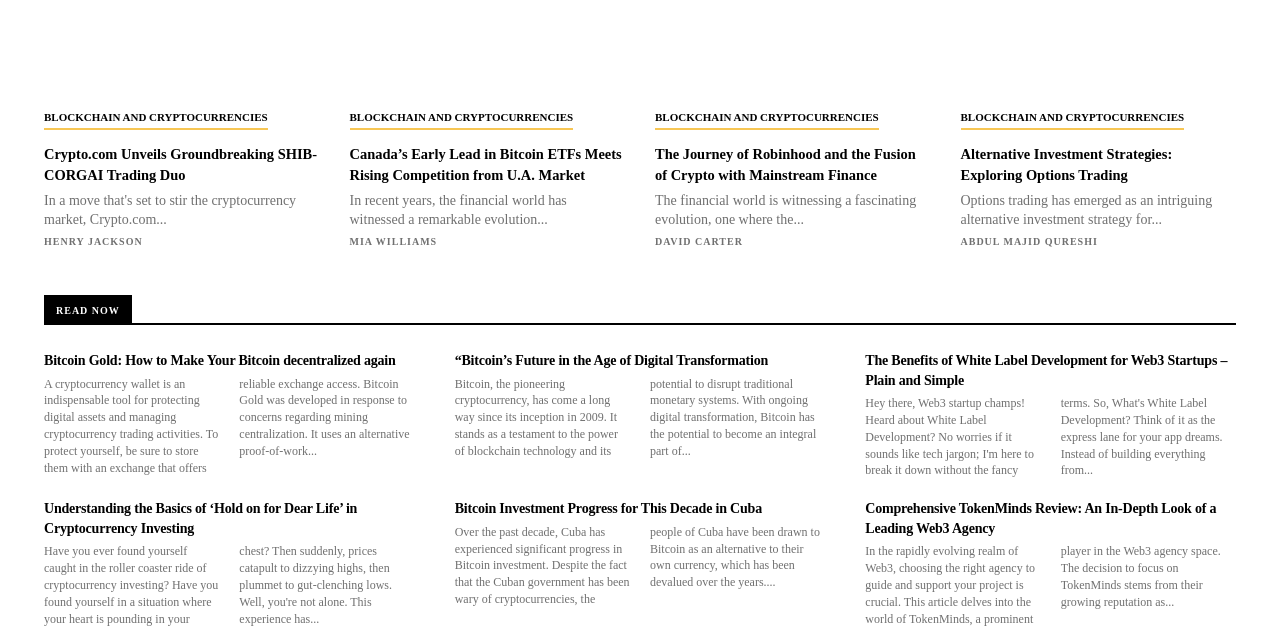What is the topic of the last article?
Based on the image, answer the question with a single word or brief phrase.

TokenMinds Review